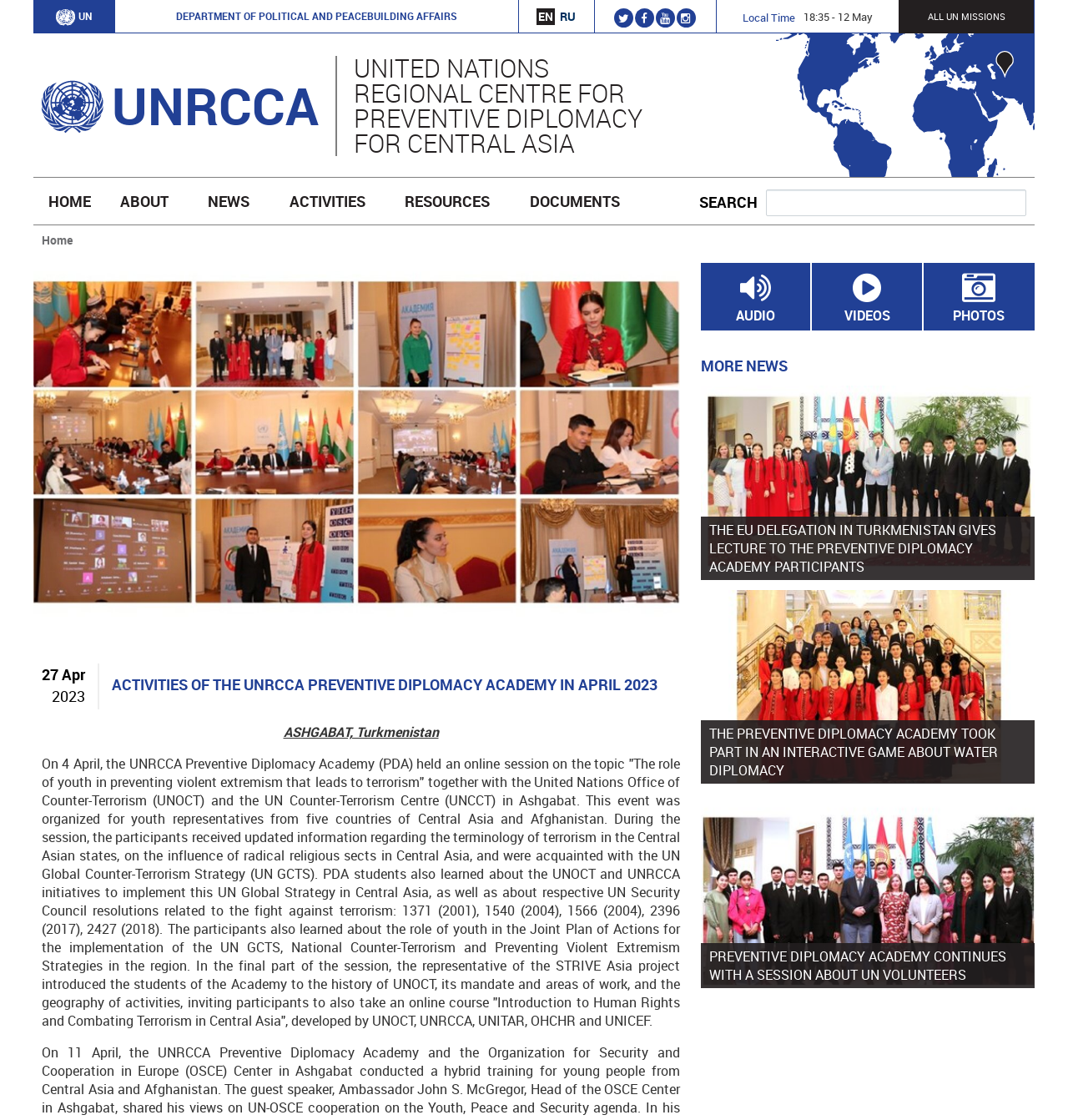Please find the bounding box coordinates of the element that needs to be clicked to perform the following instruction: "Go to home page". The bounding box coordinates should be four float numbers between 0 and 1, represented as [left, top, right, bottom].

[0.031, 0.05, 0.316, 0.139]